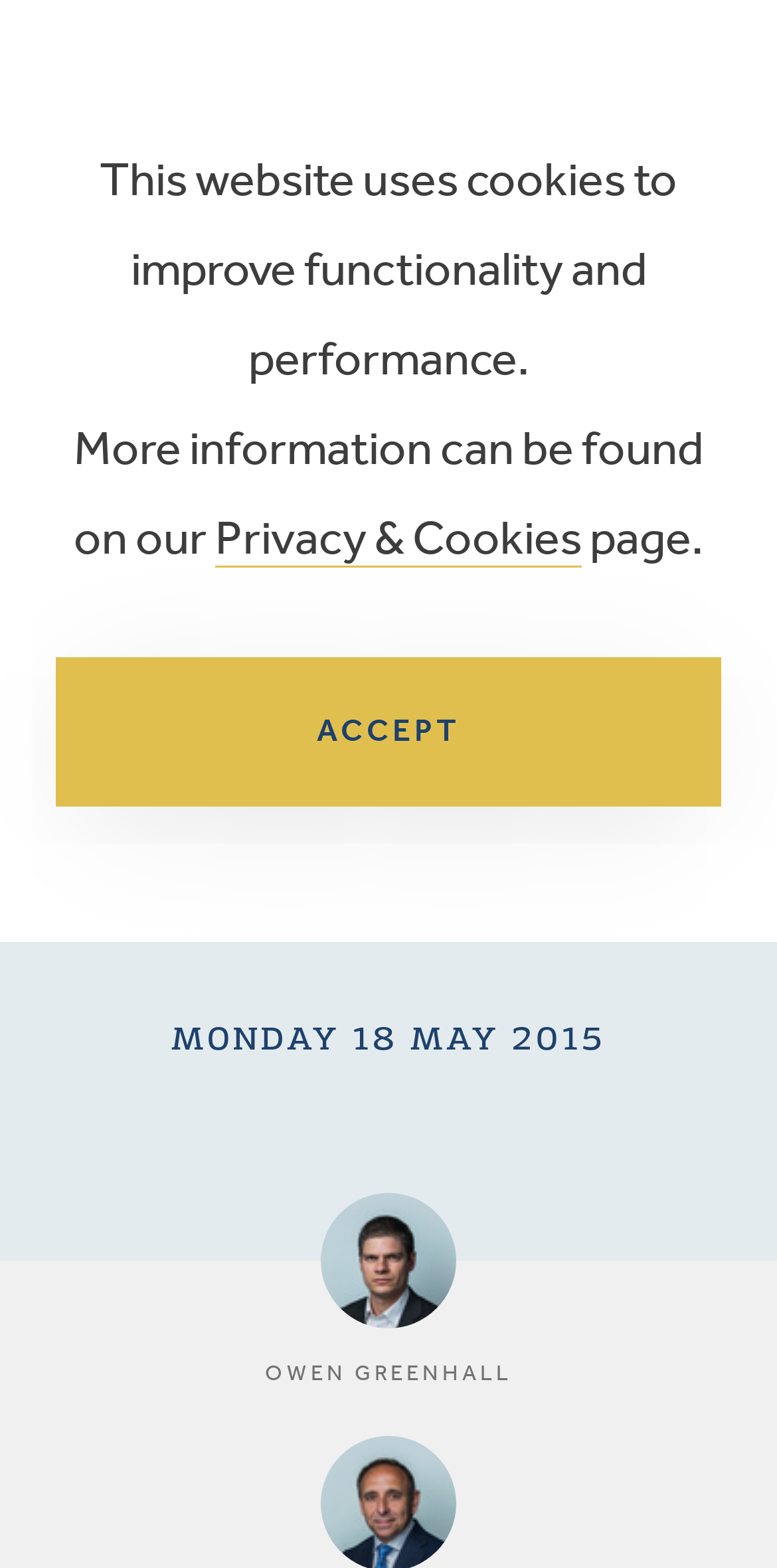Specify the bounding box coordinates of the area that needs to be clicked to achieve the following instruction: "call the office".

[0.708, 0.061, 0.803, 0.099]